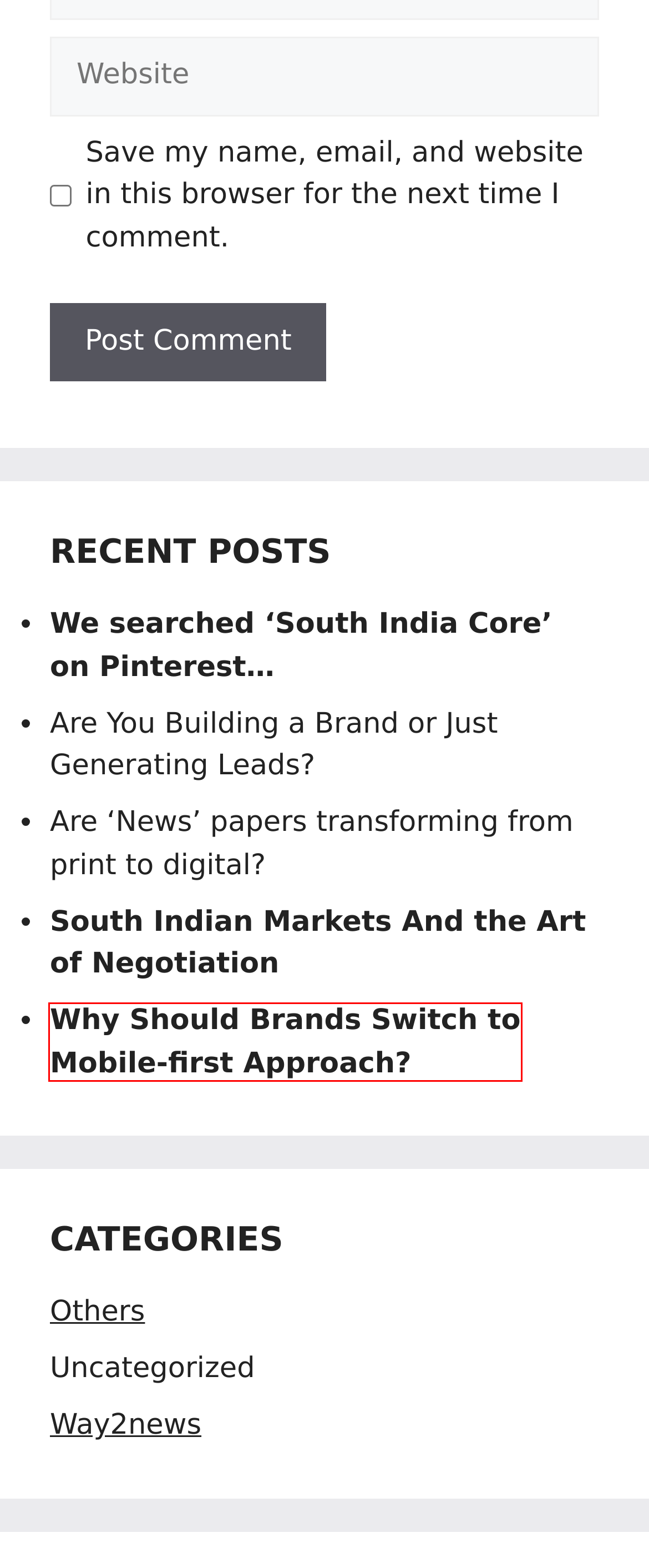Evaluate the webpage screenshot and identify the element within the red bounding box. Select the webpage description that best fits the new webpage after clicking the highlighted element. Here are the candidates:
A. Are You Building a Brand or Just Generating Leads? – Way2News – India's No.1 Short News App
B. Are ‘News’ papers transforming from print to digital? – Way2News – India's No.1 Short News App
C. Way2news – Way2News – India's No.1 Short News App
D. South Indian Markets And the Art of Negotiation – Way2News – India's No.1 Short News App
E. Way2News: A Podium For Citizen Journalism. – Way2News – India's No.1 Short News App
F. WordPress | TurnKey GNU/Linux
G. Why Should Brands Switch to Mobile-first Approach? – Way2News – India's No.1 Short News App
H. Uncategorized – Way2News – India's No.1 Short News App

G